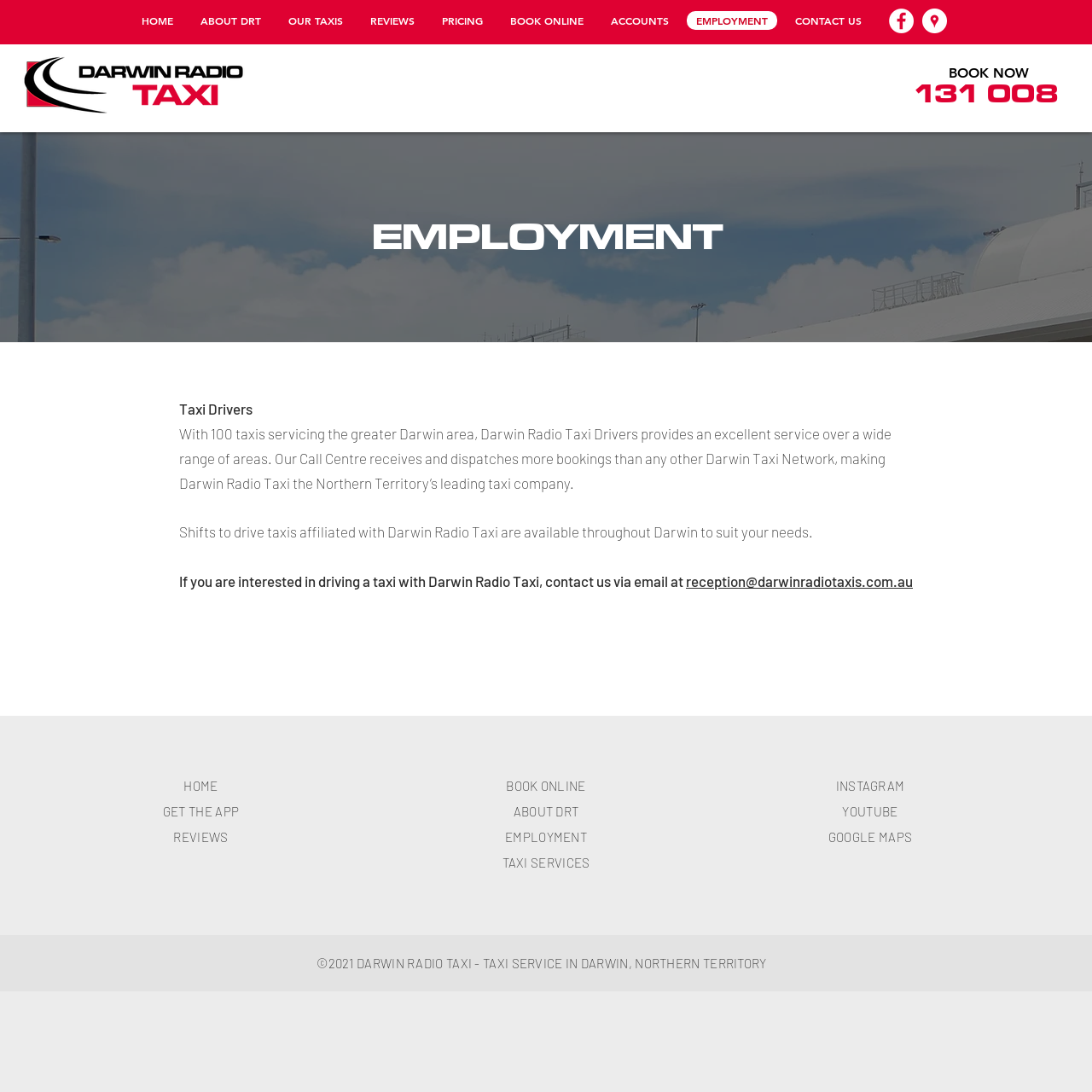Provide the bounding box coordinates for the area that should be clicked to complete the instruction: "Learn about EMPLOYMENT opportunities".

[0.629, 0.01, 0.712, 0.027]